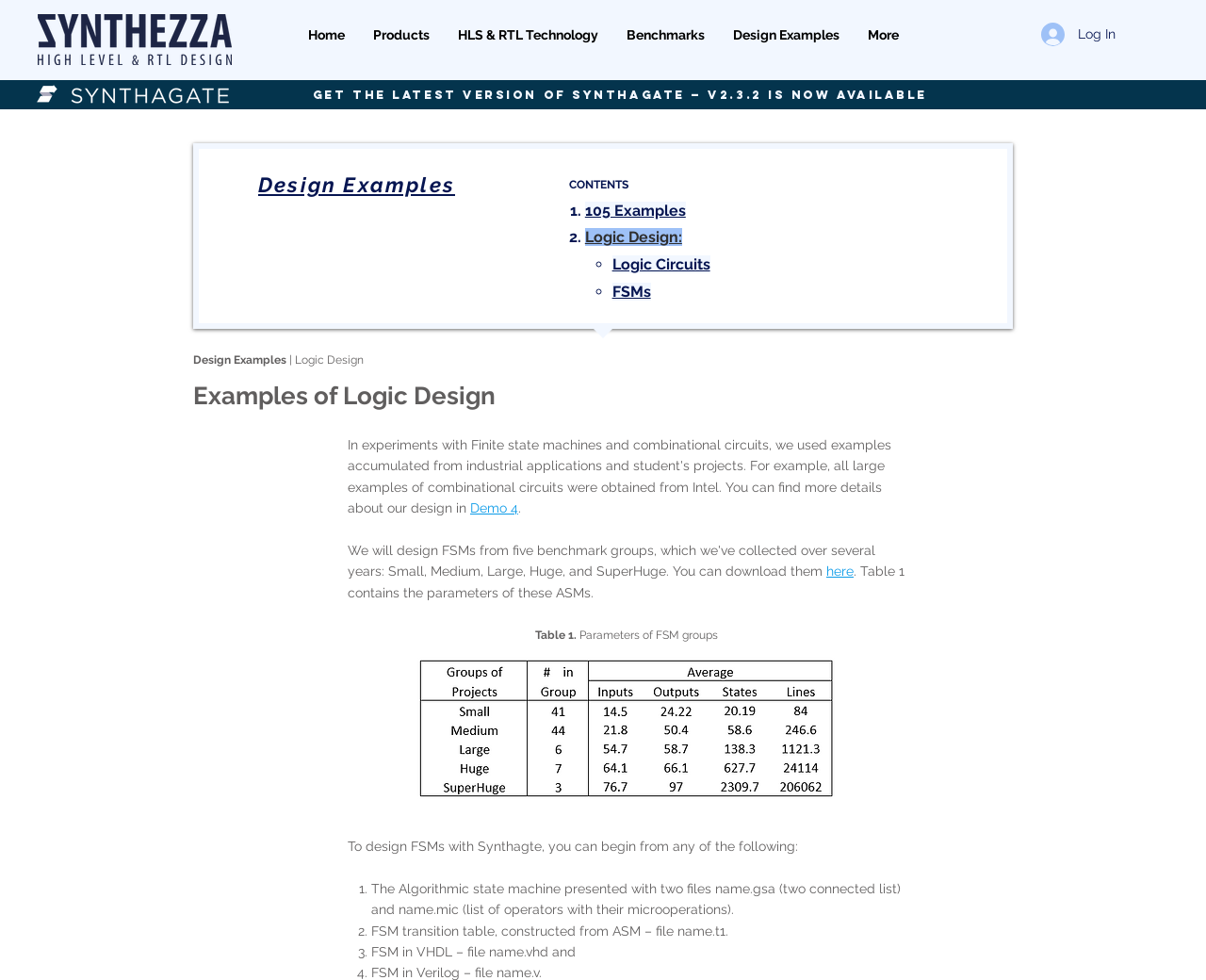Please provide a one-word or phrase answer to the question: 
What is the file format for FSM transition table?

t1